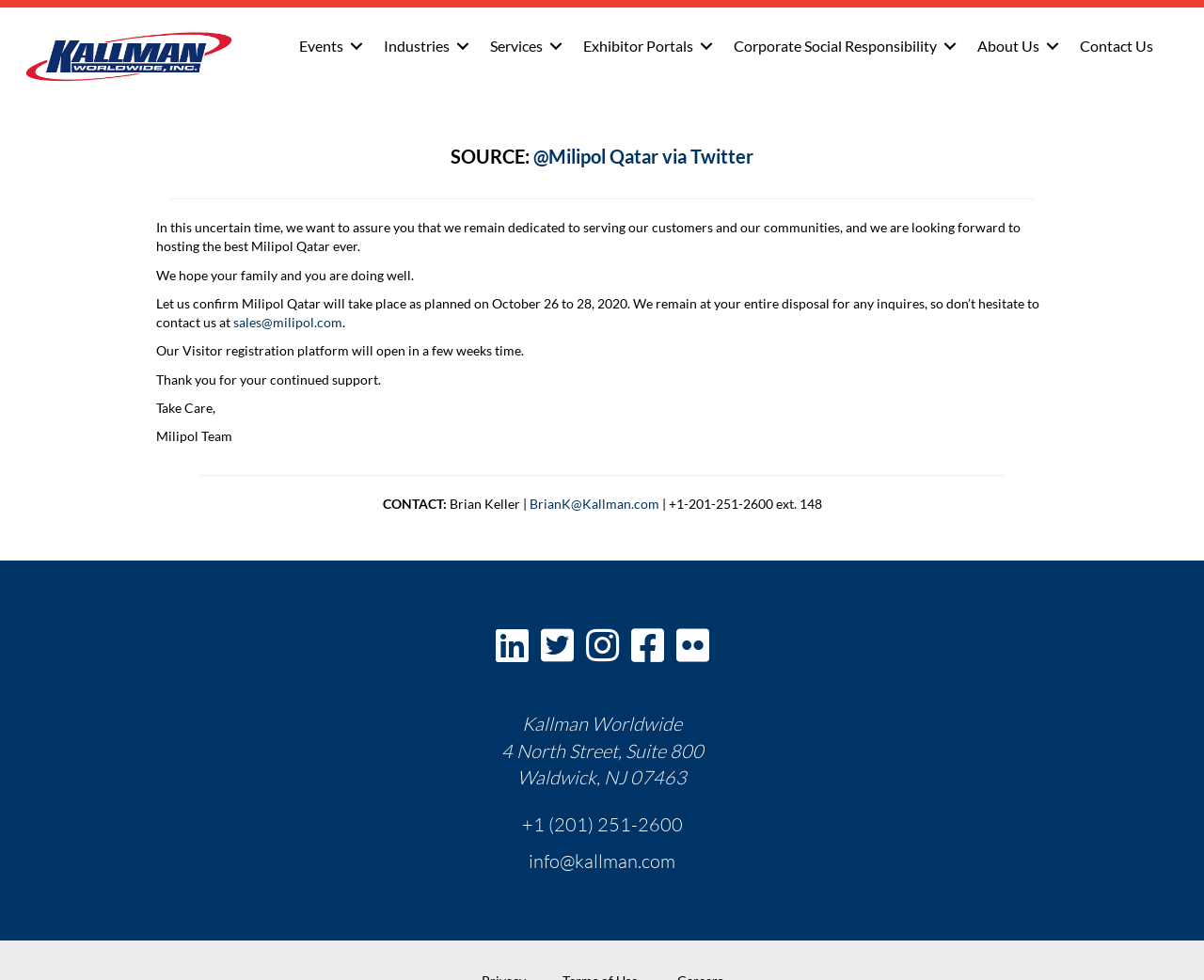Pinpoint the bounding box coordinates of the element that must be clicked to accomplish the following instruction: "Enter your email here". The coordinates should be in the format of four float numbers between 0 and 1, i.e., [left, top, right, bottom].

None